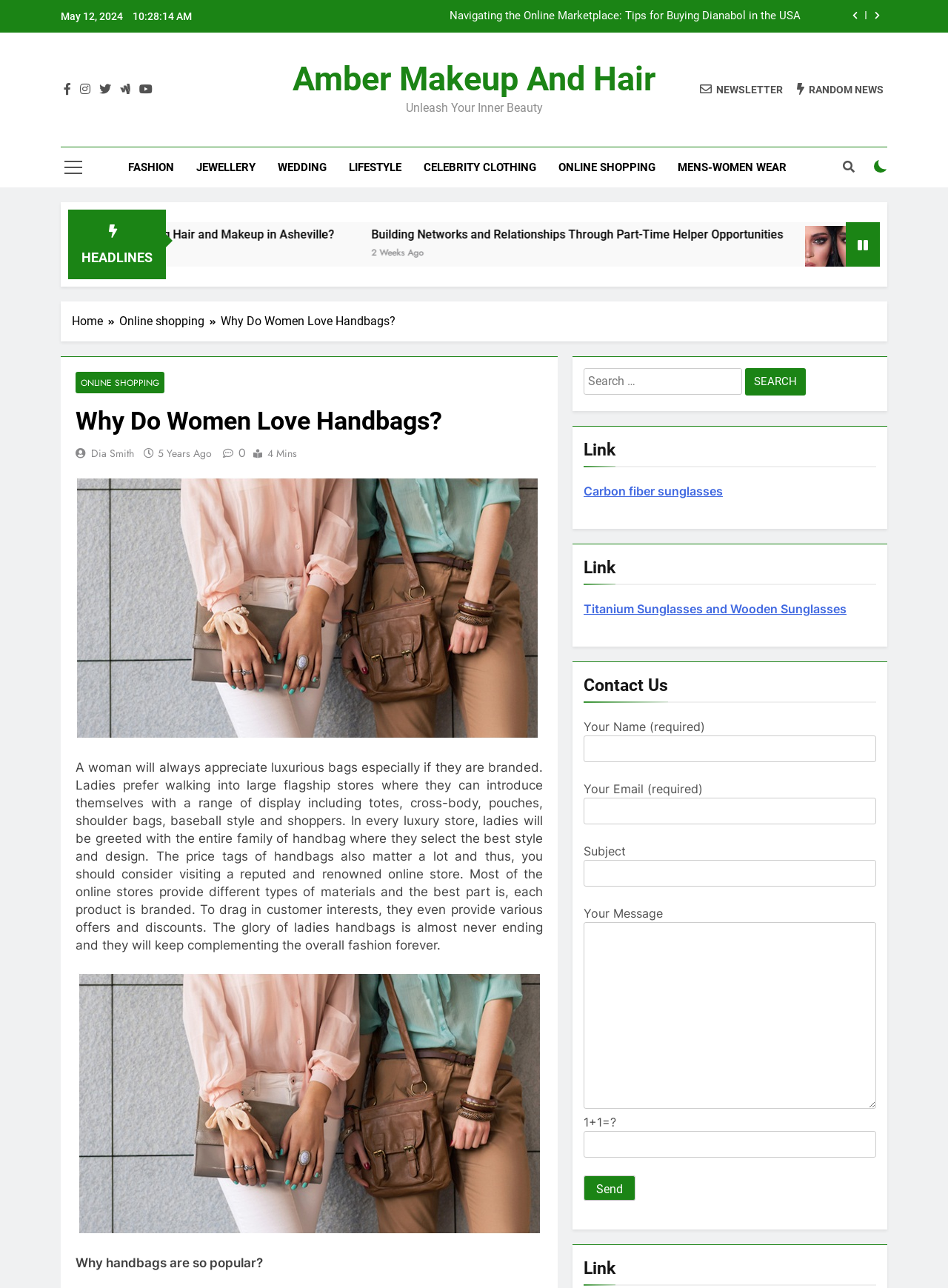How many minutes does it take to read the article 'Why Do Women Love Handbags?'?
Look at the screenshot and provide an in-depth answer.

The answer can be found in the article section where the reading time '4 Mins' is mentioned below the author's name 'Dia Smith'.